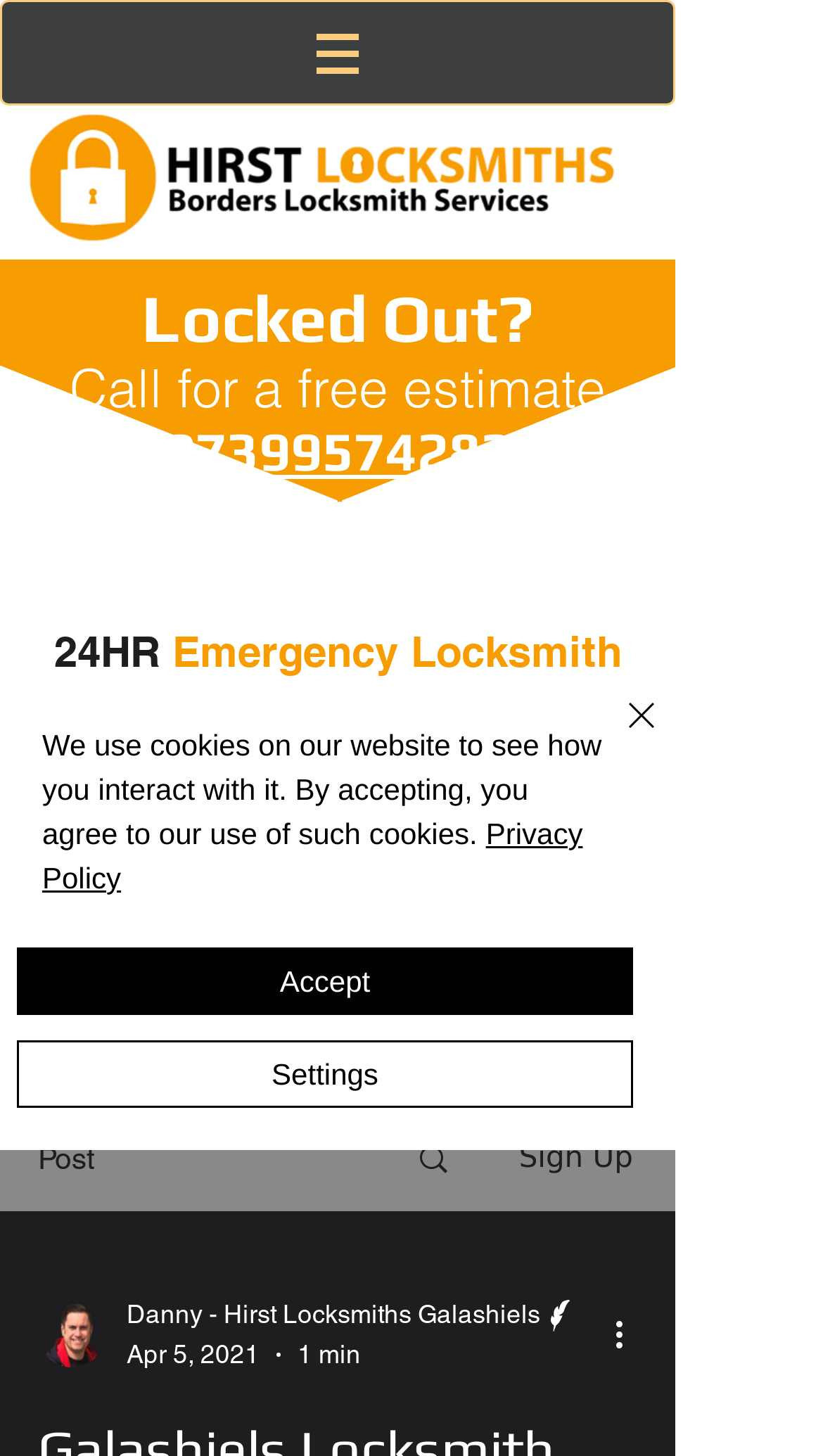What is the principal heading displayed on the webpage?

Galashiels Locksmith service. Snapped your key in the door?